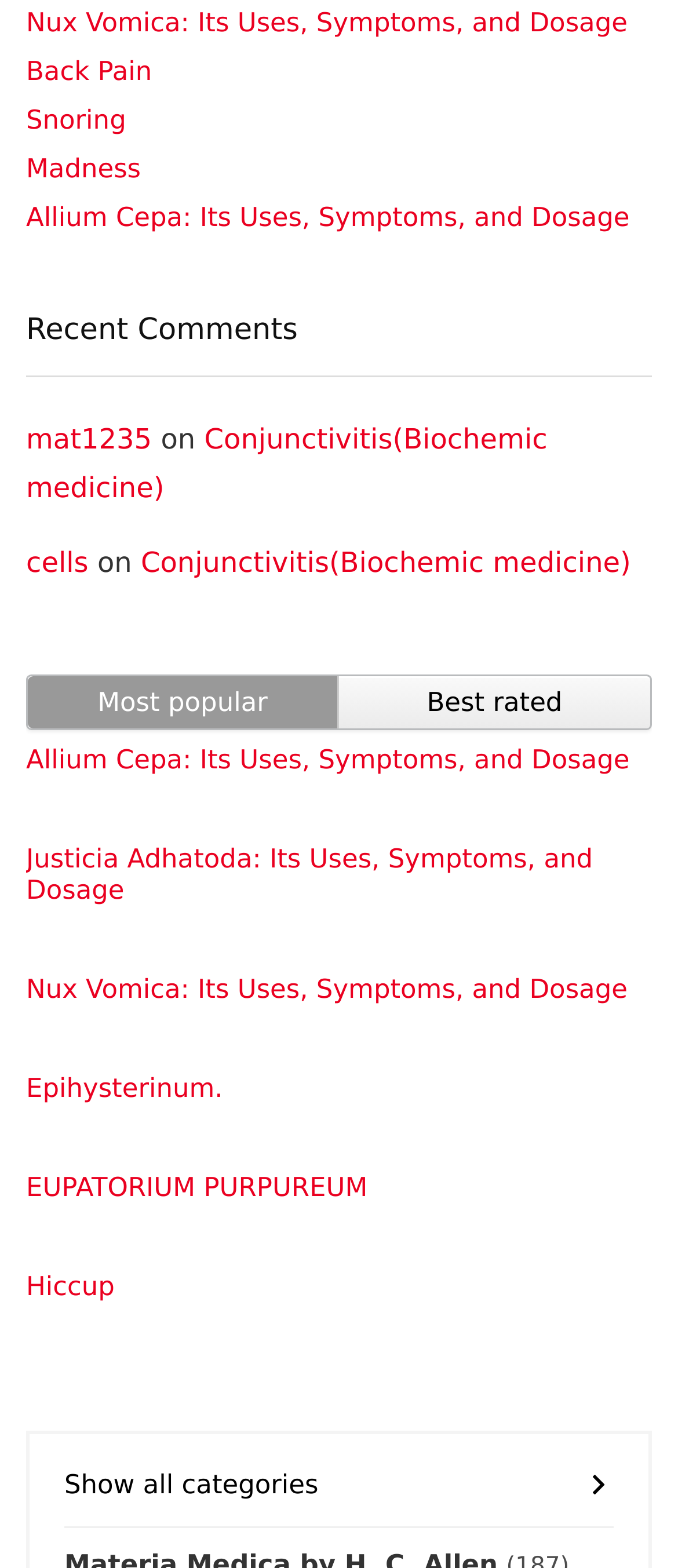Answer the question below in one word or phrase:
What is the category of the link 'Hiccup'?

Not specified